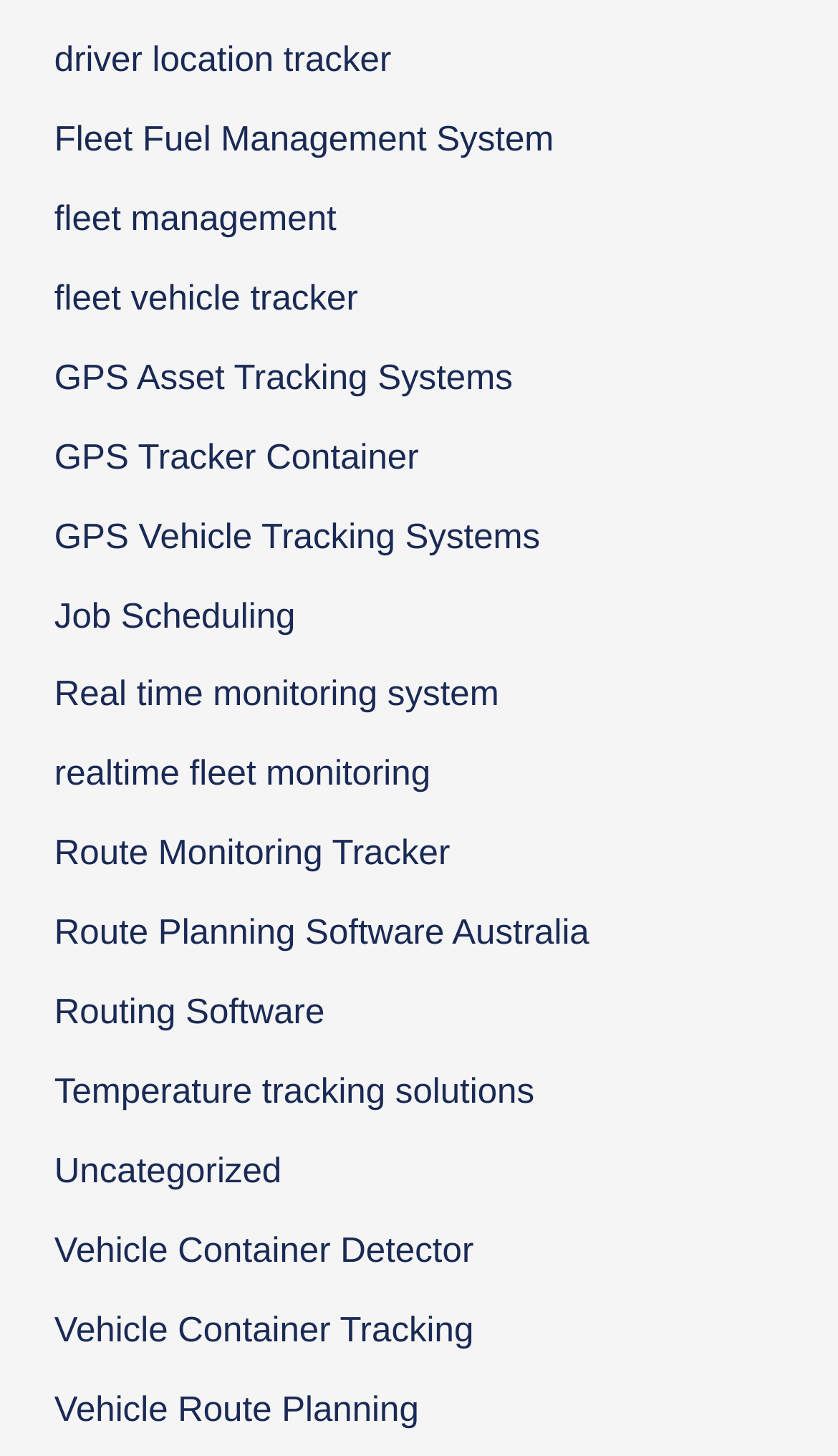Based on the element description: "Vehicle Route Planning", identify the bounding box coordinates for this UI element. The coordinates must be four float numbers between 0 and 1, listed as [left, top, right, bottom].

[0.065, 0.955, 0.5, 0.982]